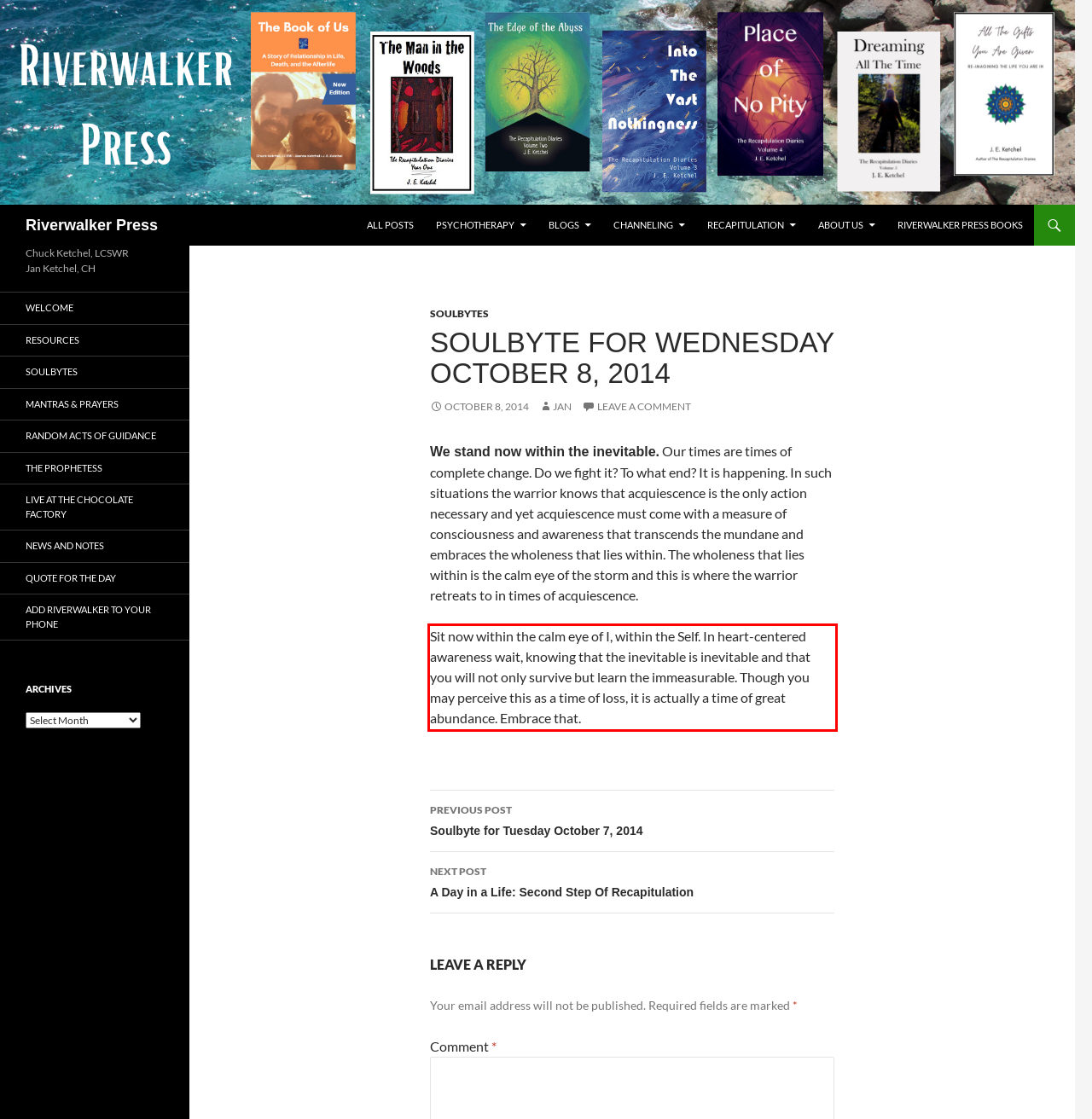Please use OCR to extract the text content from the red bounding box in the provided webpage screenshot.

Sit now within the calm eye of I, within the Self. In heart-centered awareness wait, knowing that the inevitable is inevitable and that you will not only survive but learn the immeasurable. Though you may perceive this as a time of loss, it is actually a time of great abundance. Embrace that.